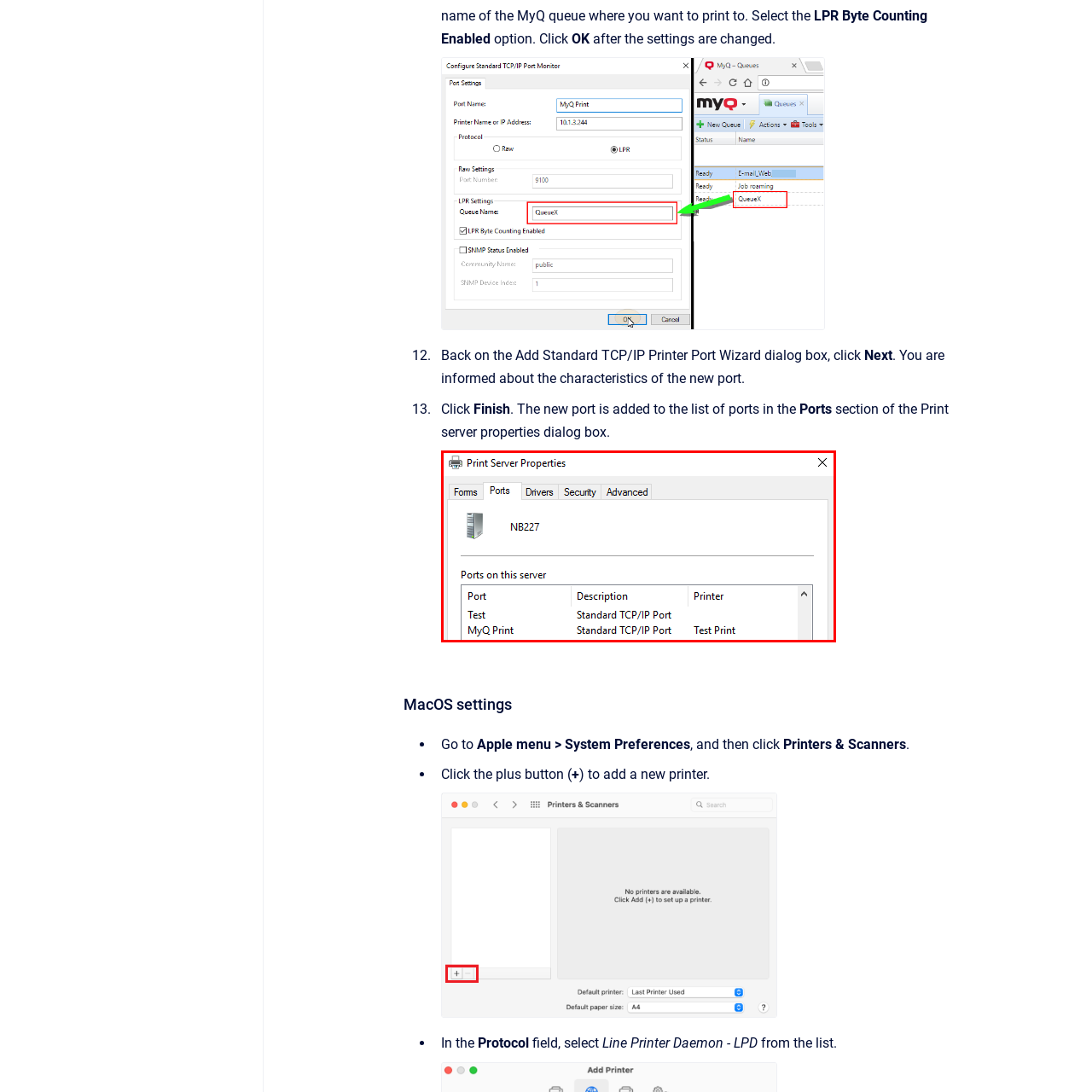What type of port is 'MyQ Print'?
Concentrate on the image within the red bounding box and respond to the question with a detailed explanation based on the visual information provided.

According to the table, 'MyQ Print' is labeled as a 'Standard TCP/IP Port', which indicates its type.